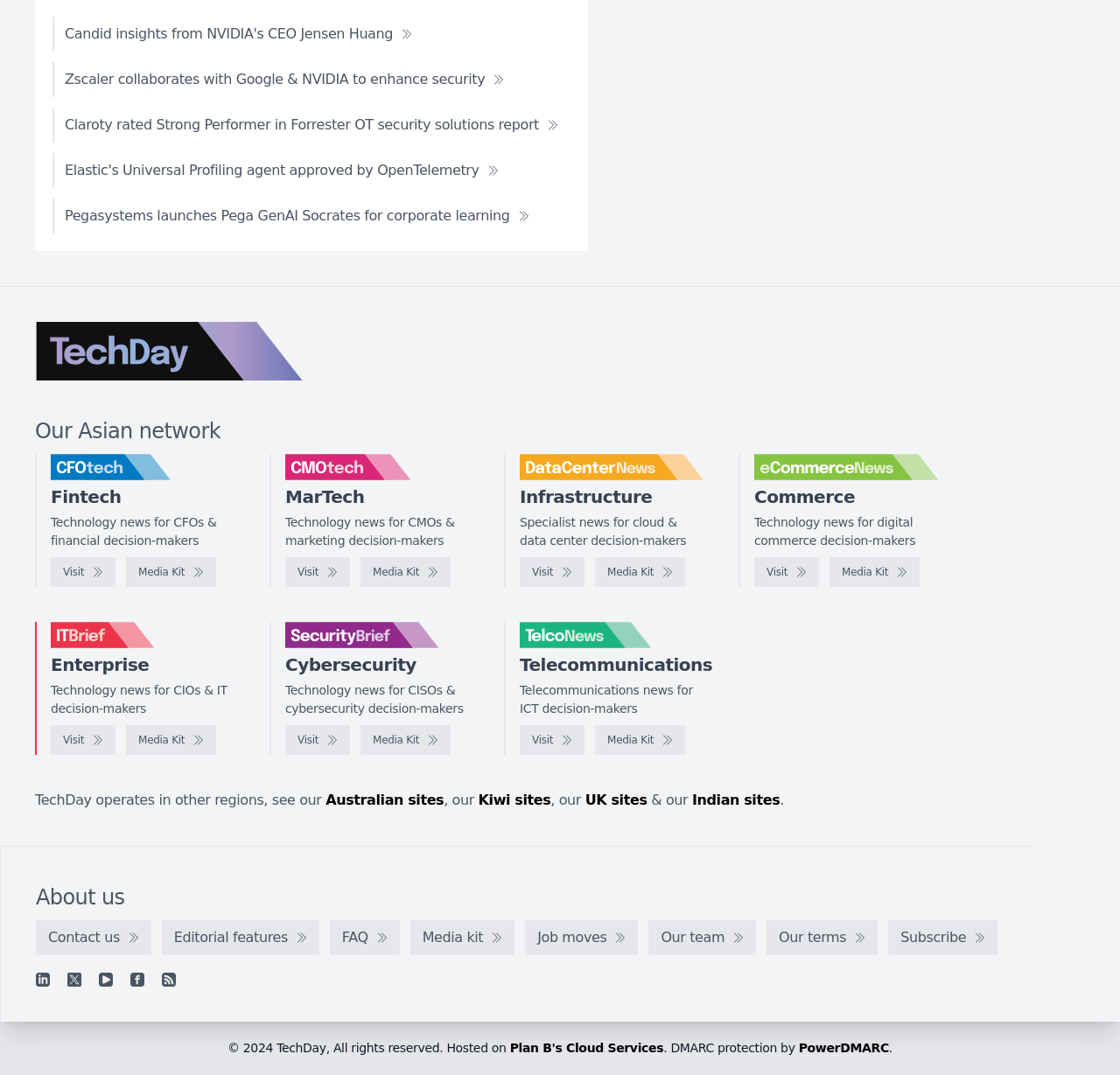Locate the bounding box of the UI element described by: "parent_node: MarTech" in the given webpage screenshot.

[0.255, 0.422, 0.419, 0.447]